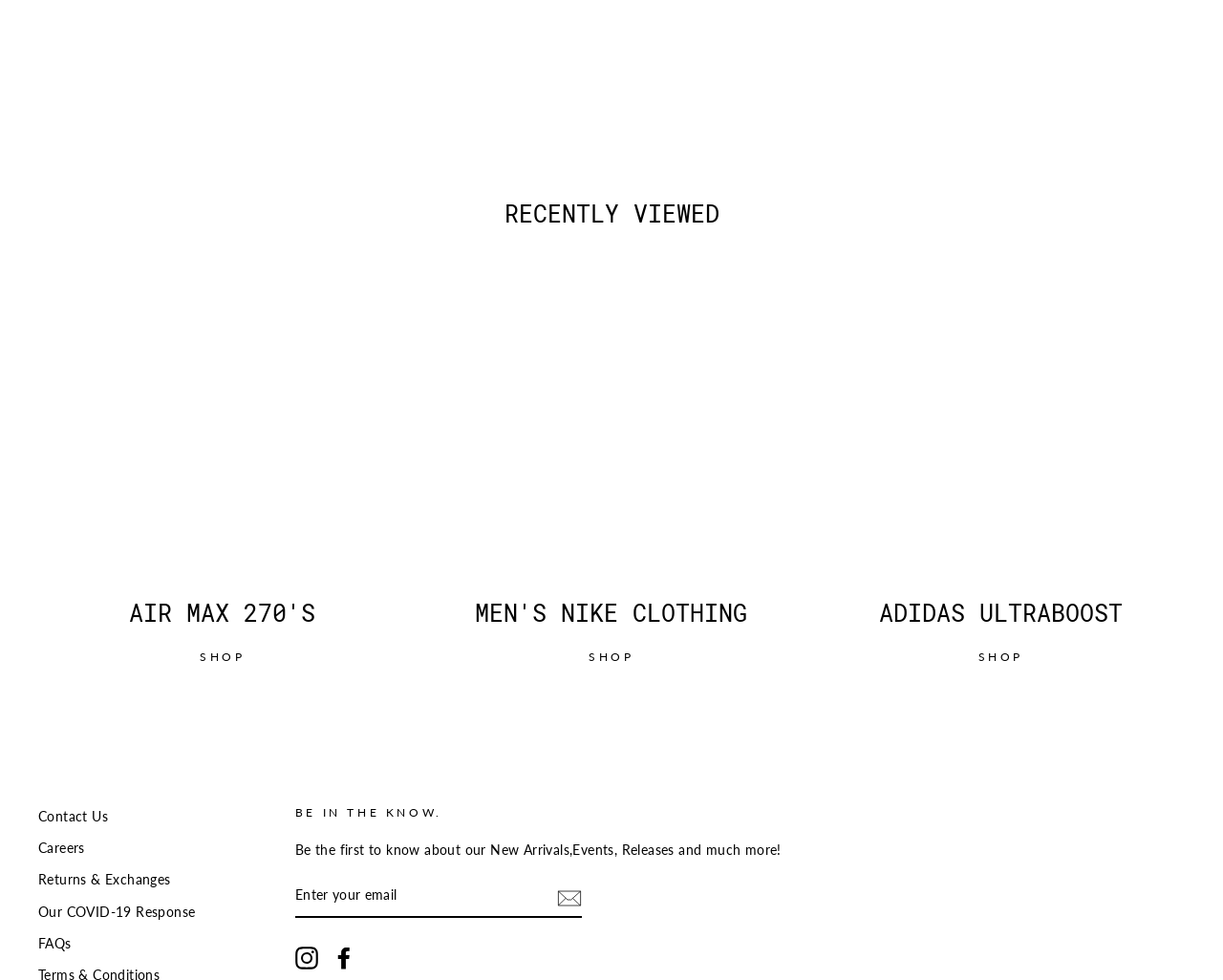Identify the bounding box coordinates for the UI element described as follows: name="contact[email]" placeholder="Enter your email". Use the format (top-left x, top-left y, bottom-right x, bottom-right y) and ensure all values are floating point numbers between 0 and 1.

[0.241, 0.894, 0.476, 0.936]